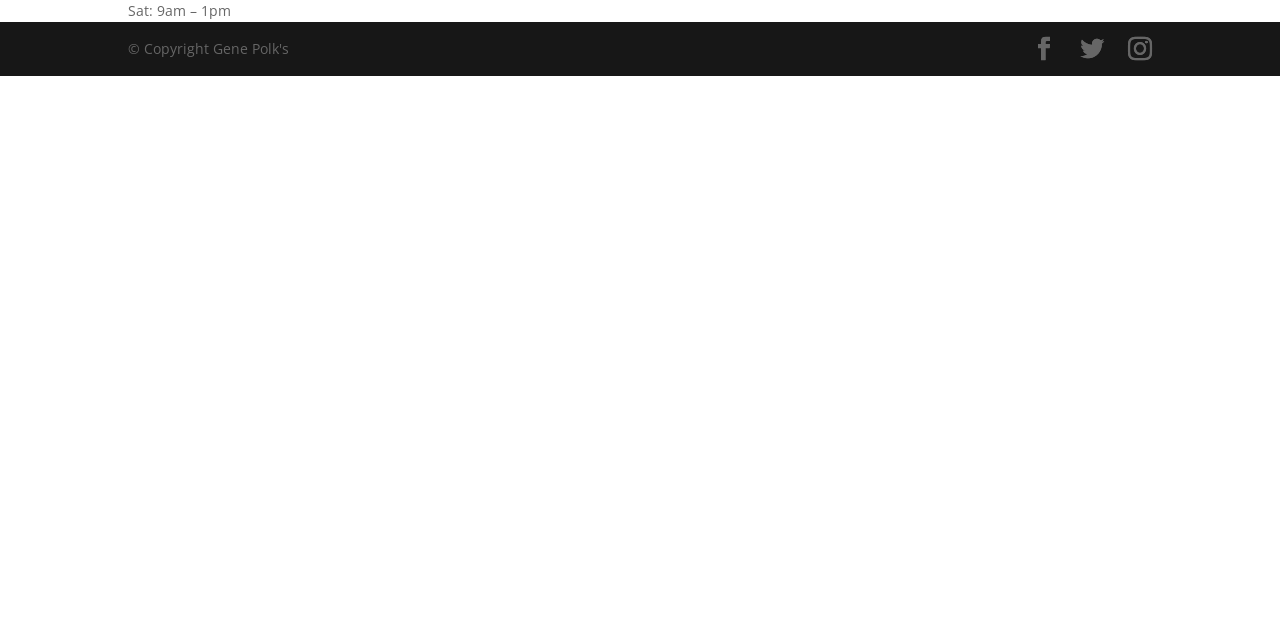Find the bounding box coordinates for the HTML element specified by: "Twitter".

[0.844, 0.058, 0.862, 0.097]